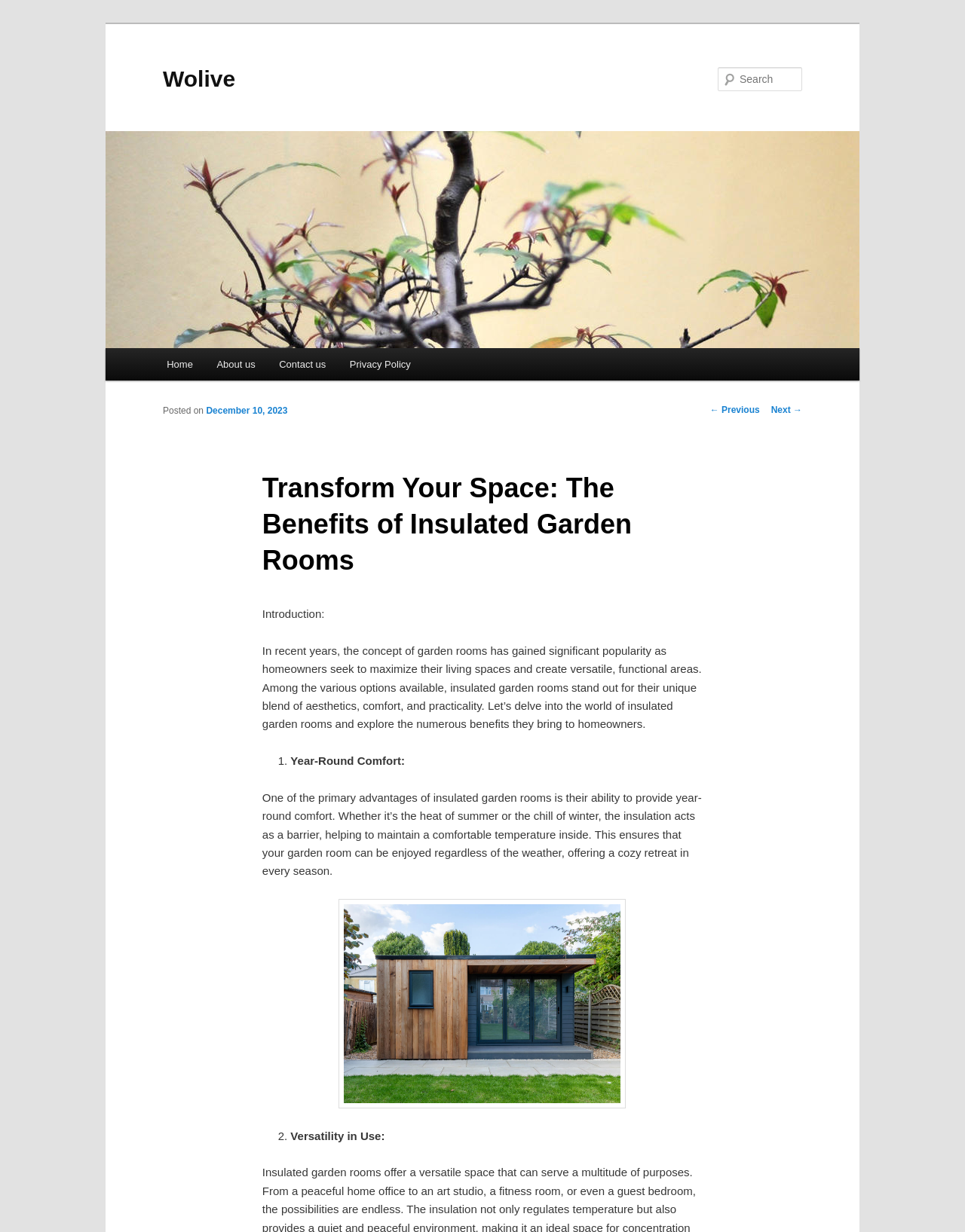Kindly determine the bounding box coordinates for the clickable area to achieve the given instruction: "read Testimonials".

None